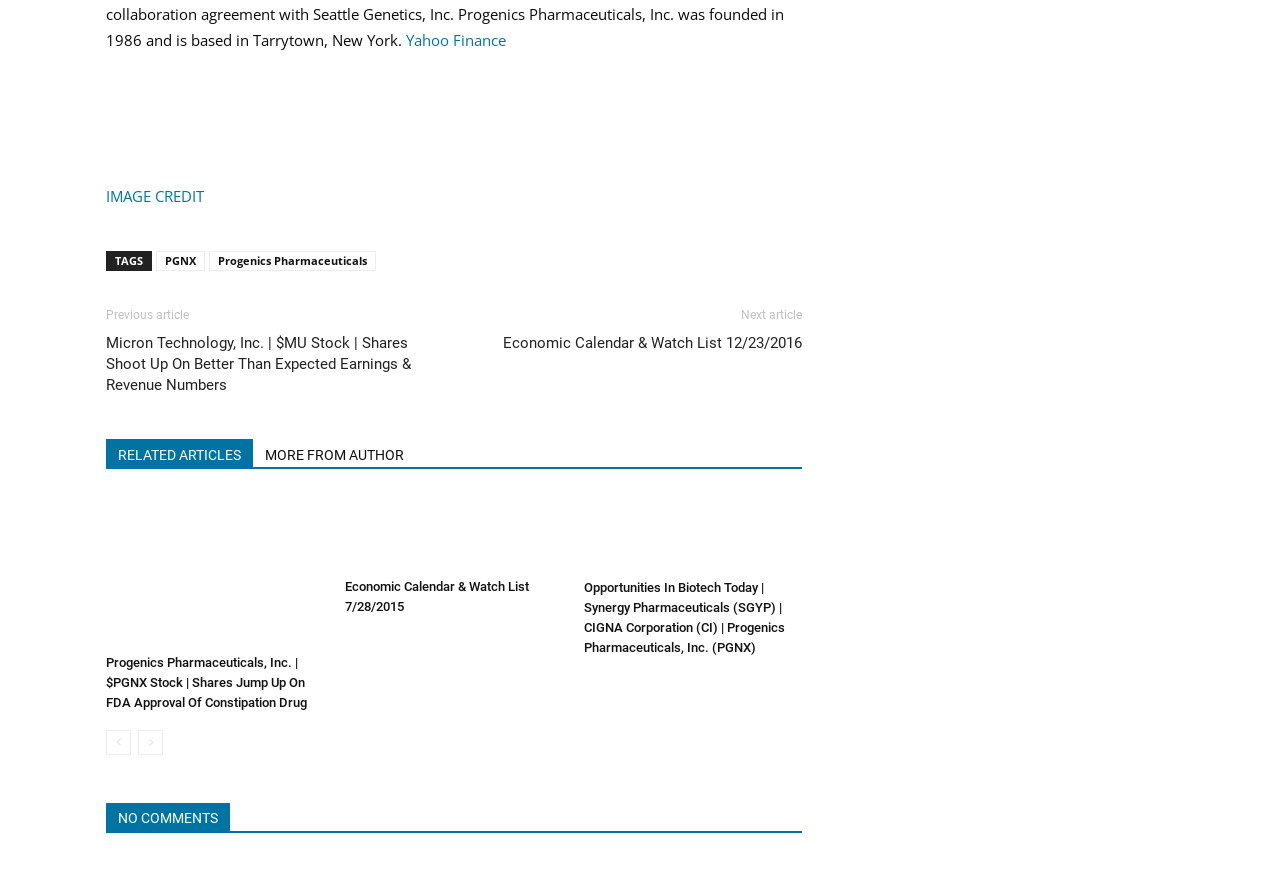Identify the bounding box coordinates of the area that should be clicked in order to complete the given instruction: "Browse related articles". The bounding box coordinates should be four float numbers between 0 and 1, i.e., [left, top, right, bottom].

[0.083, 0.495, 0.198, 0.526]